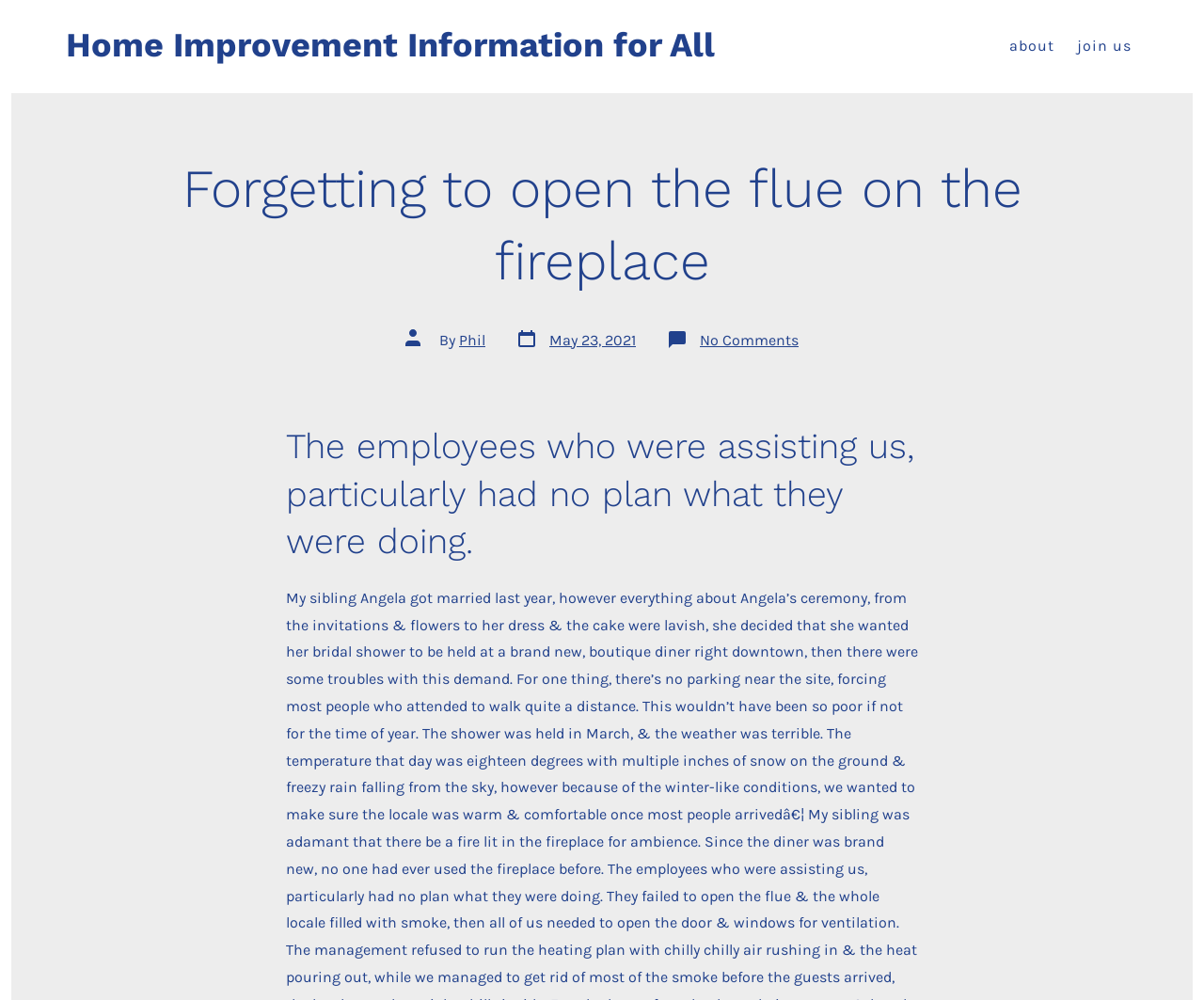Based on the image, provide a detailed and complete answer to the question: 
What is the author of the post?

I found the author's name by looking at the text 'Post author' followed by 'By' and then the link 'Phil'.